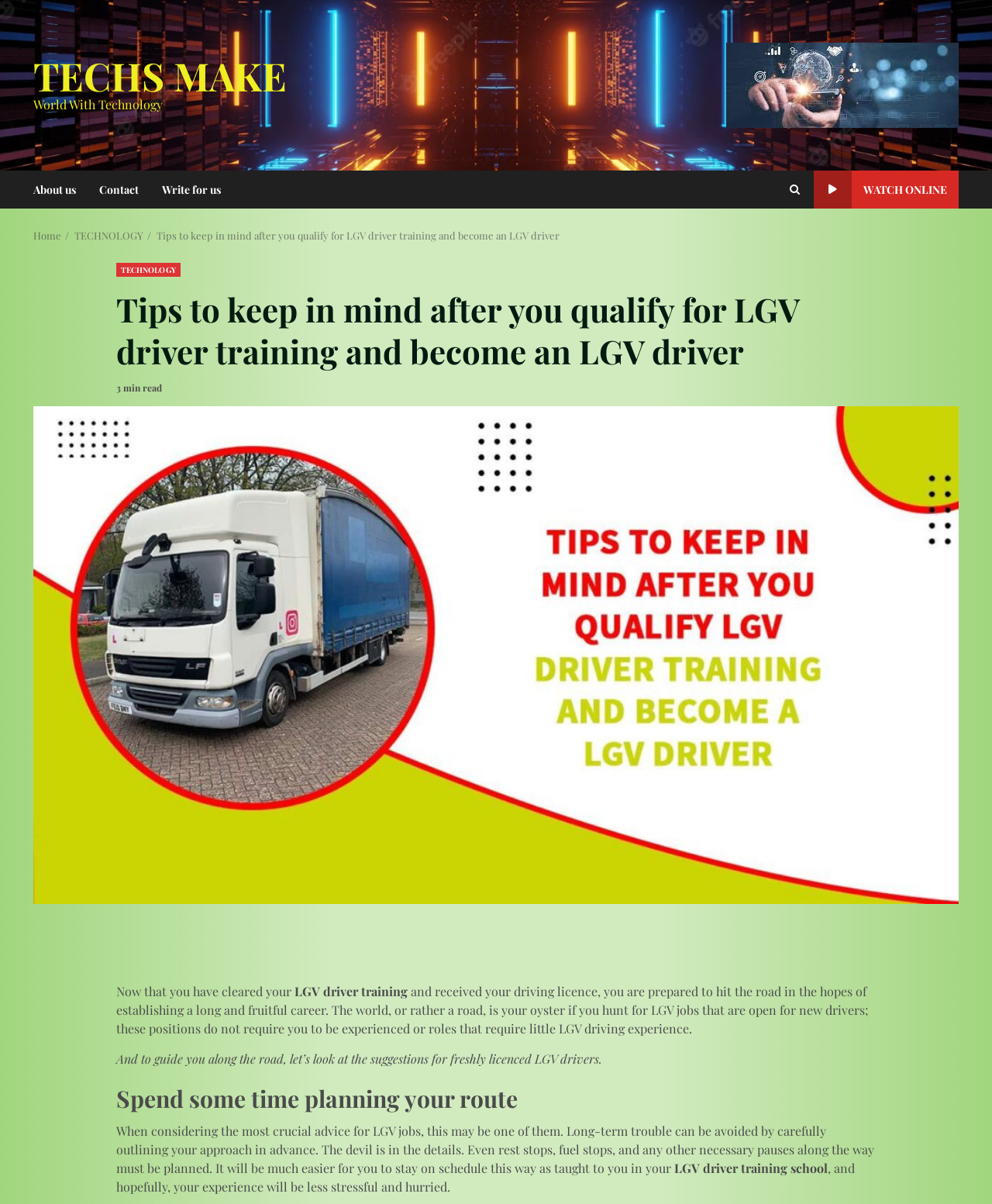Locate the bounding box coordinates of the area where you should click to accomplish the instruction: "Download the file".

[0.732, 0.063, 0.966, 0.076]